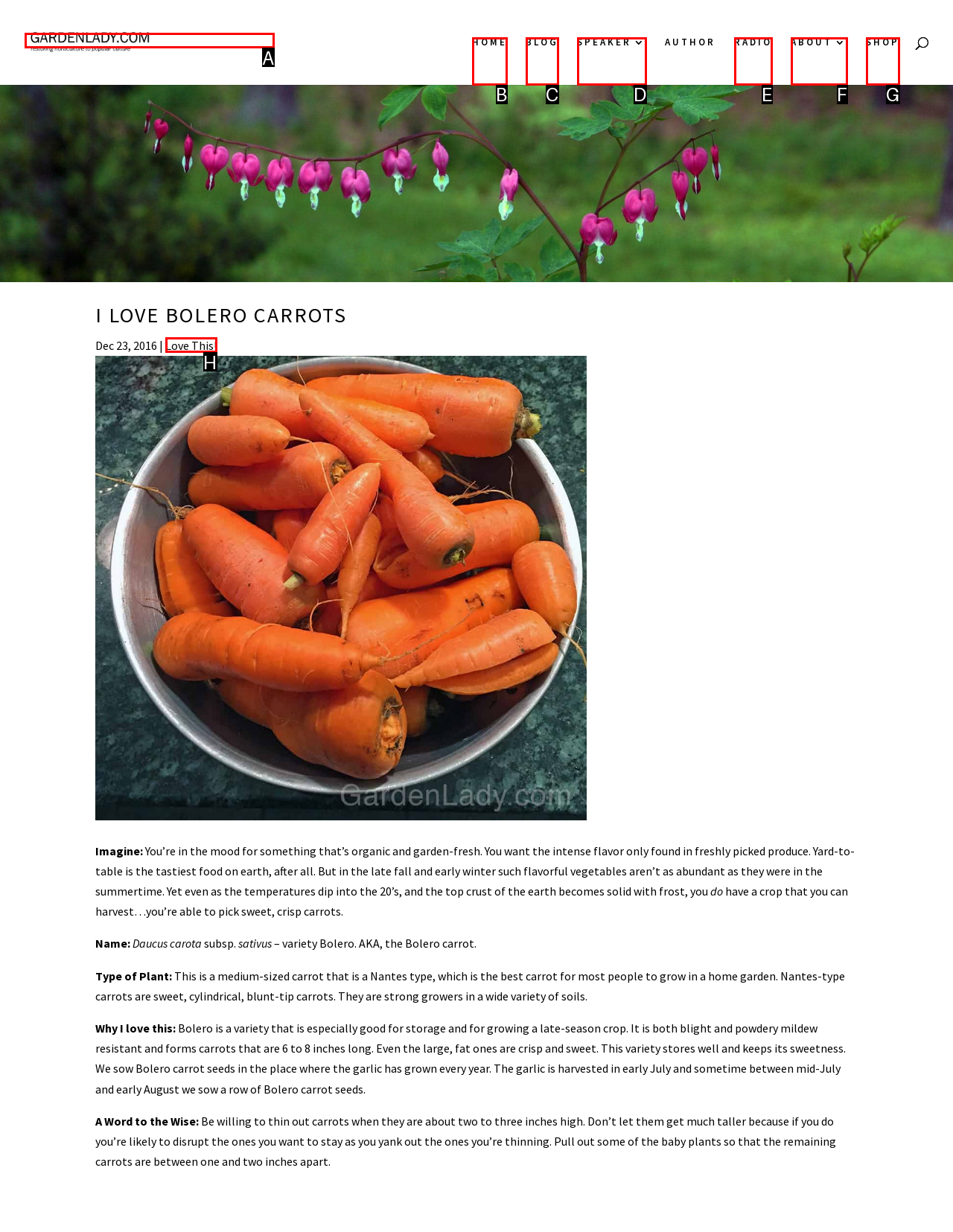Tell me which one HTML element best matches the description: Speaker
Answer with the option's letter from the given choices directly.

D